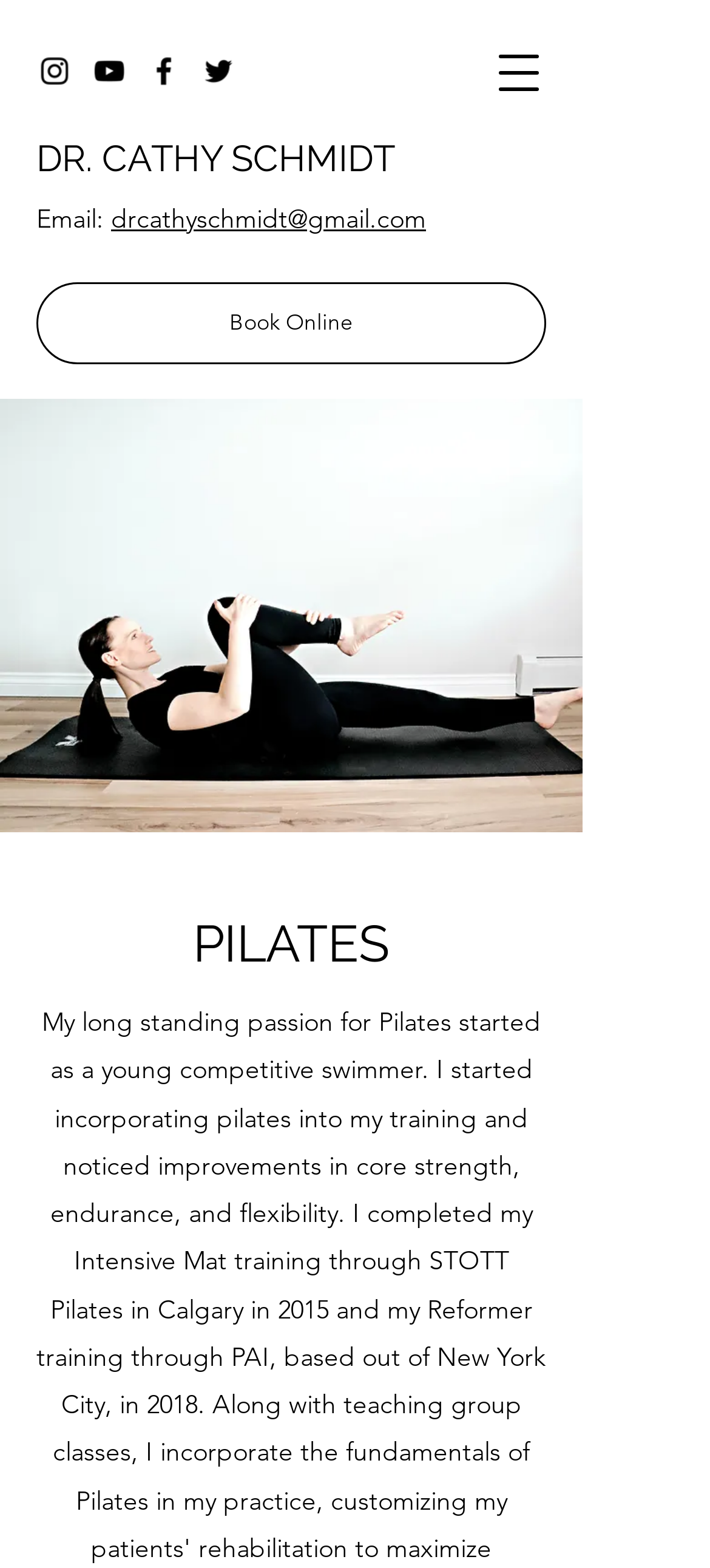Find the bounding box coordinates of the area to click in order to follow the instruction: "Send an email to Dr. Cathy Schmidt".

[0.156, 0.129, 0.6, 0.15]